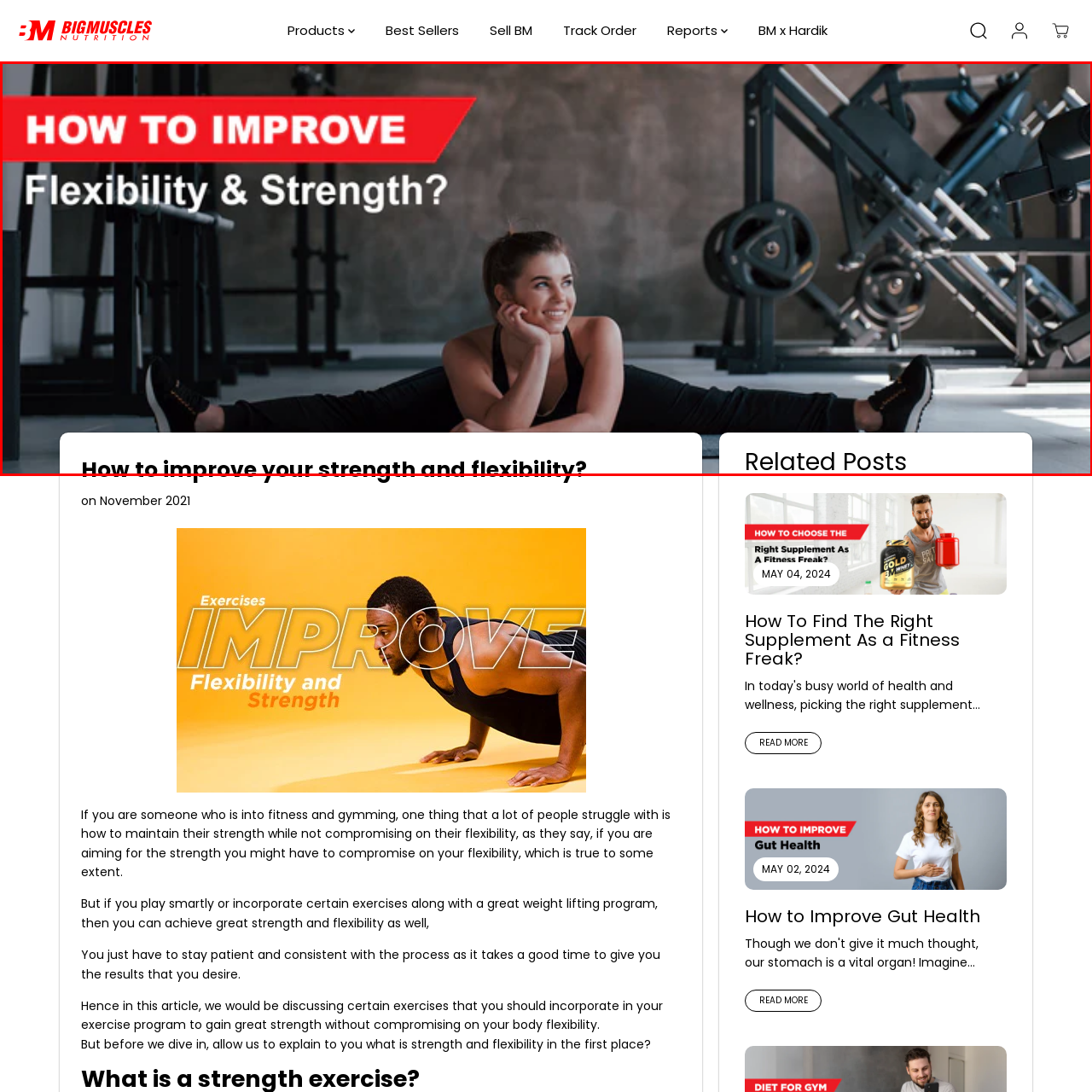Focus on the area marked by the red boundary, What is the main topic of the image? Answer concisely with a single word or phrase.

fitness